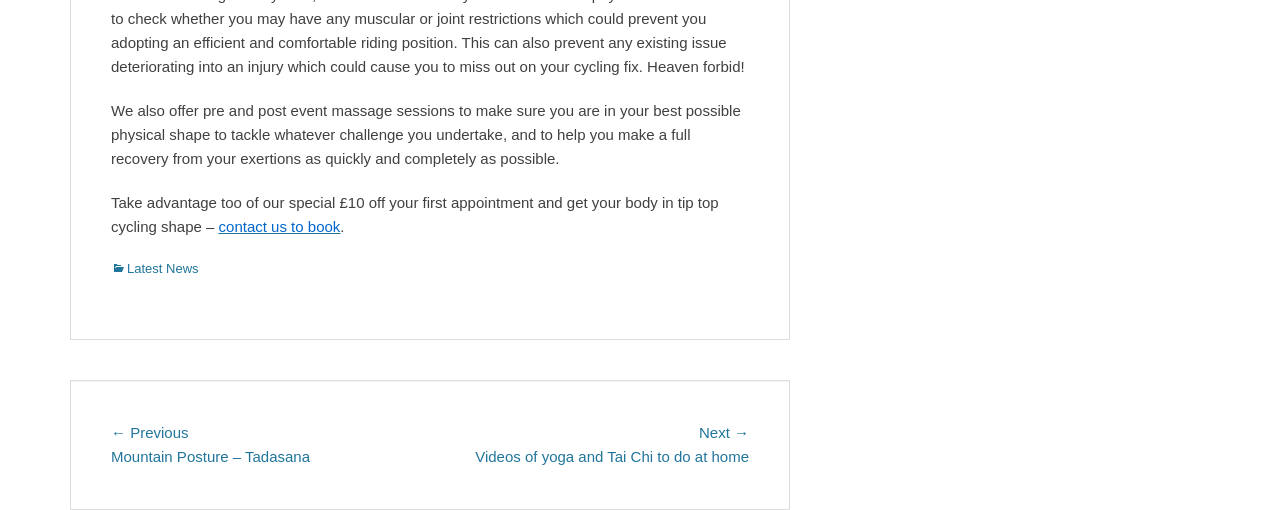Identify the bounding box for the element characterized by the following description: "Latest News".

[0.087, 0.511, 0.155, 0.54]